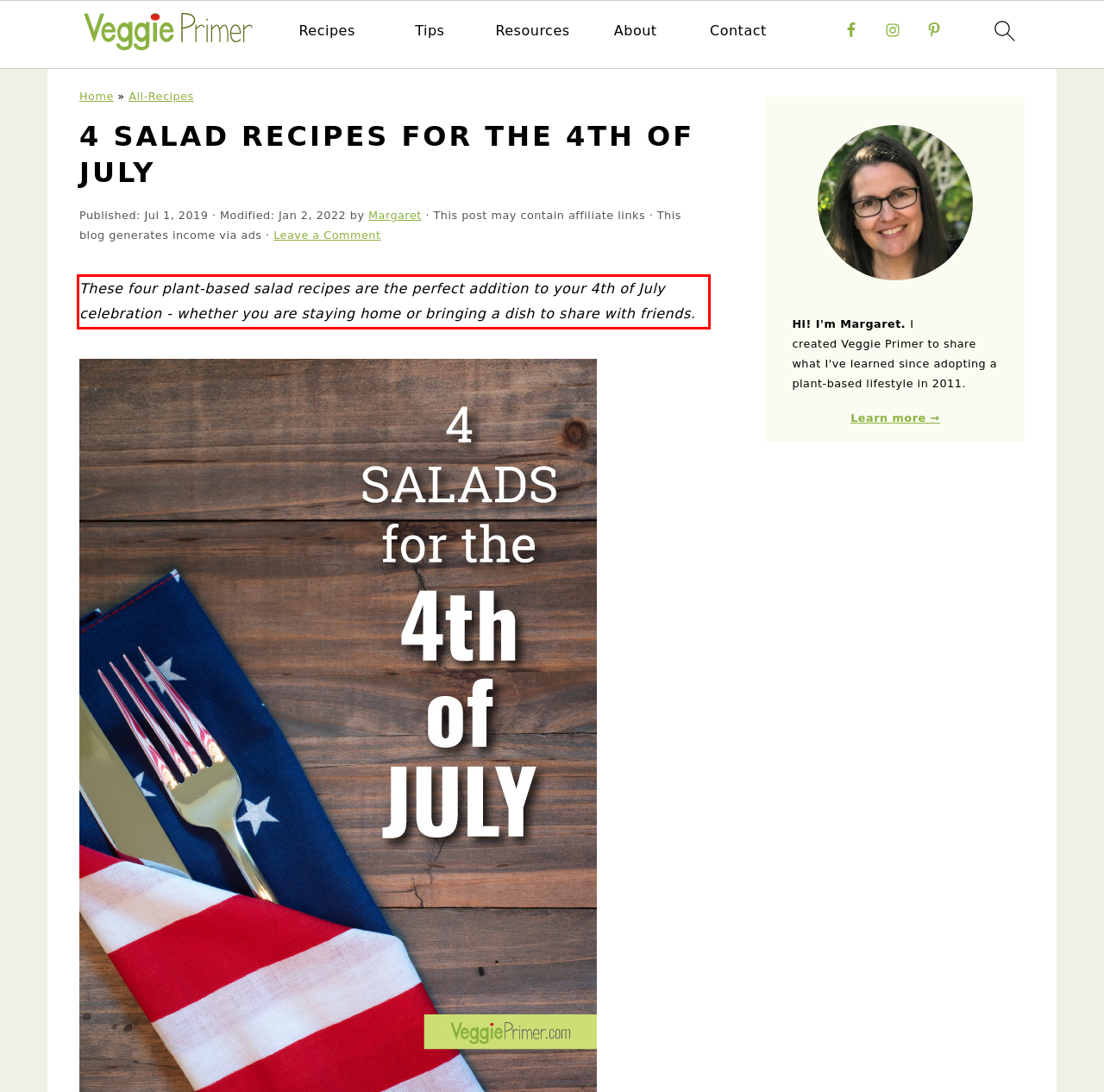Given a screenshot of a webpage containing a red rectangle bounding box, extract and provide the text content found within the red bounding box.

These four plant-based salad recipes are the perfect addition to your 4th of July celebration - whether you are staying home or bringing a dish to share with friends.